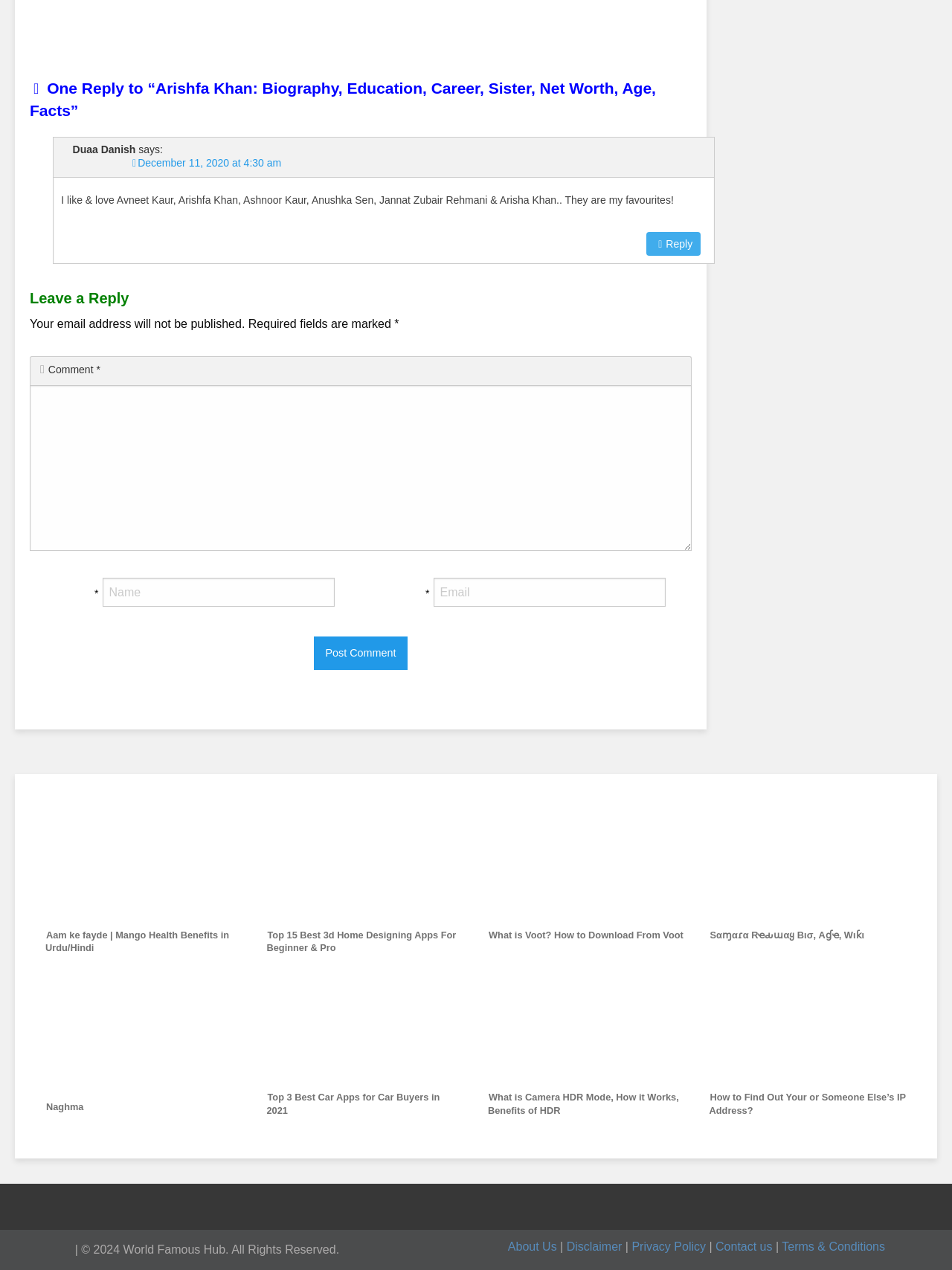Please answer the following question using a single word or phrase: What is the topic of the article?

Arishfa Khan